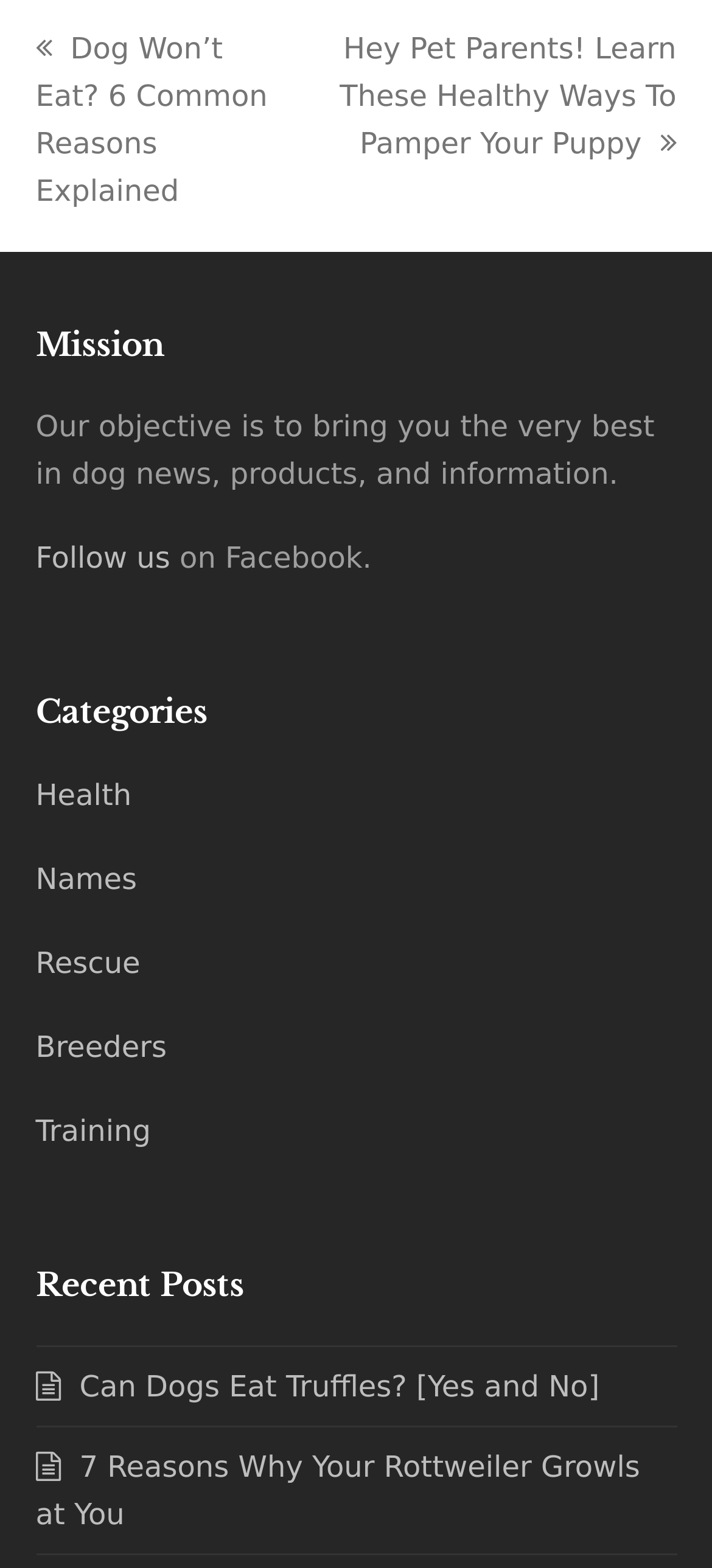Using the format (top-left x, top-left y, bottom-right x, bottom-right y), provide the bounding box coordinates for the described UI element. All values should be floating point numbers between 0 and 1: Rescue

[0.05, 0.603, 0.197, 0.625]